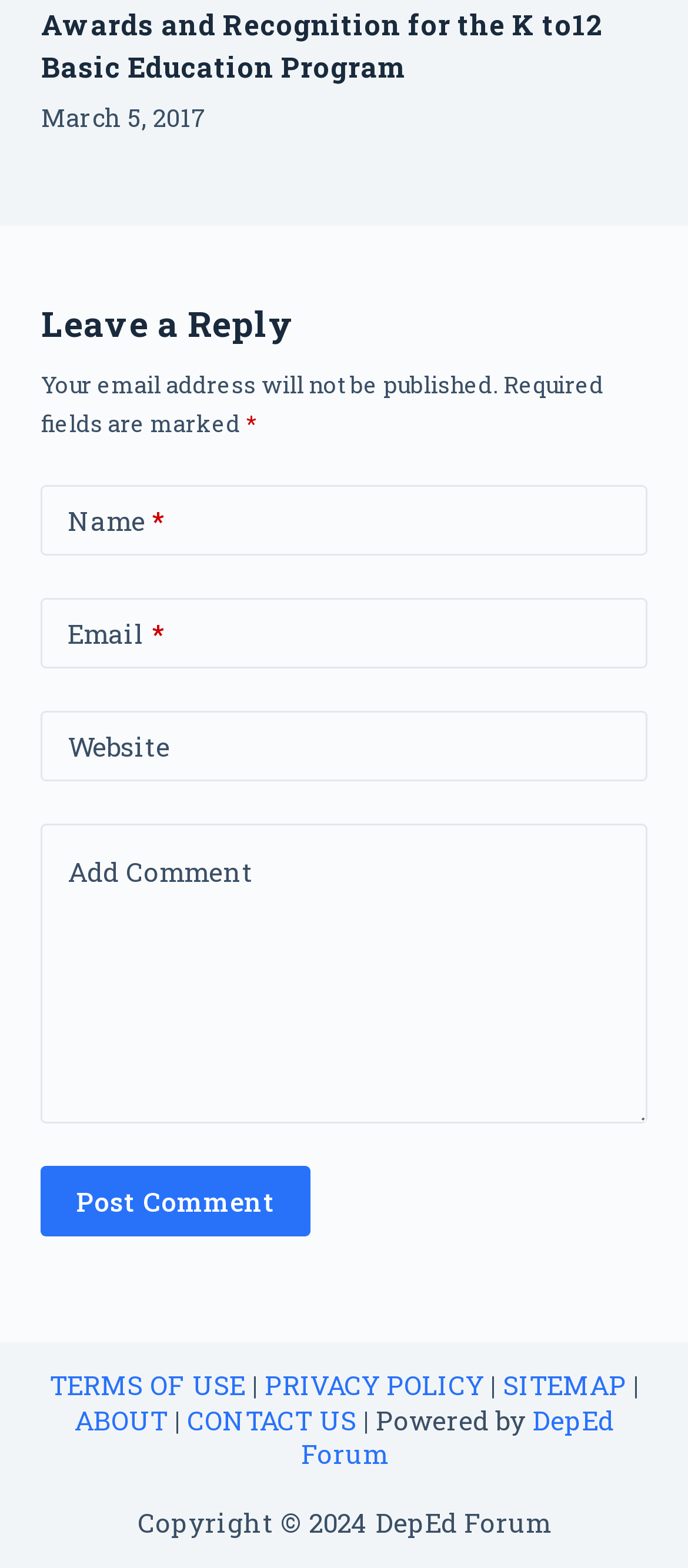Can you identify the bounding box coordinates of the clickable region needed to carry out this instruction: 'Enter your email address'? The coordinates should be four float numbers within the range of 0 to 1, stated as [left, top, right, bottom].

[0.06, 0.382, 0.94, 0.427]